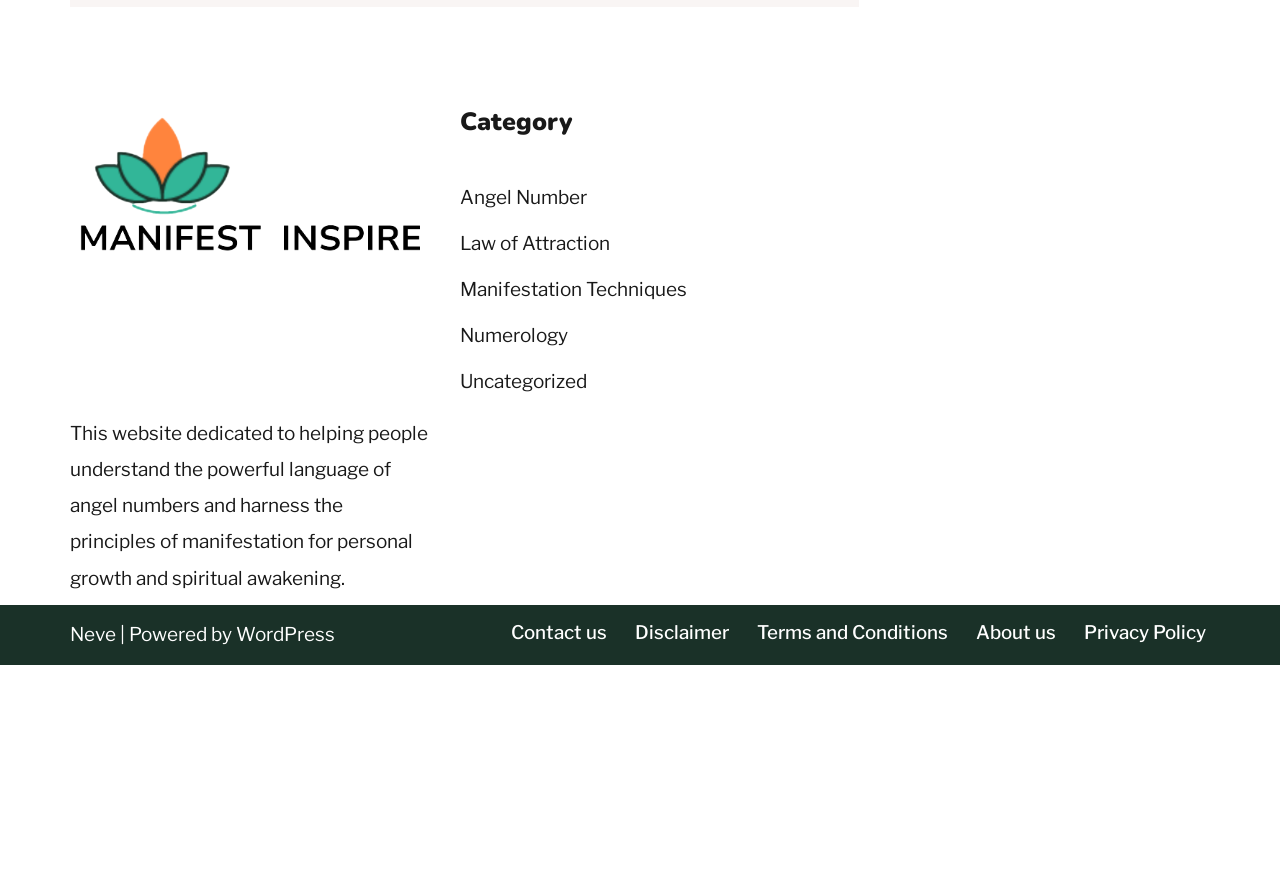Pinpoint the bounding box coordinates of the clickable element needed to complete the instruction: "Click the Post Comment button". The coordinates should be provided as four float numbers between 0 and 1: [left, top, right, bottom].

[0.086, 0.123, 0.253, 0.204]